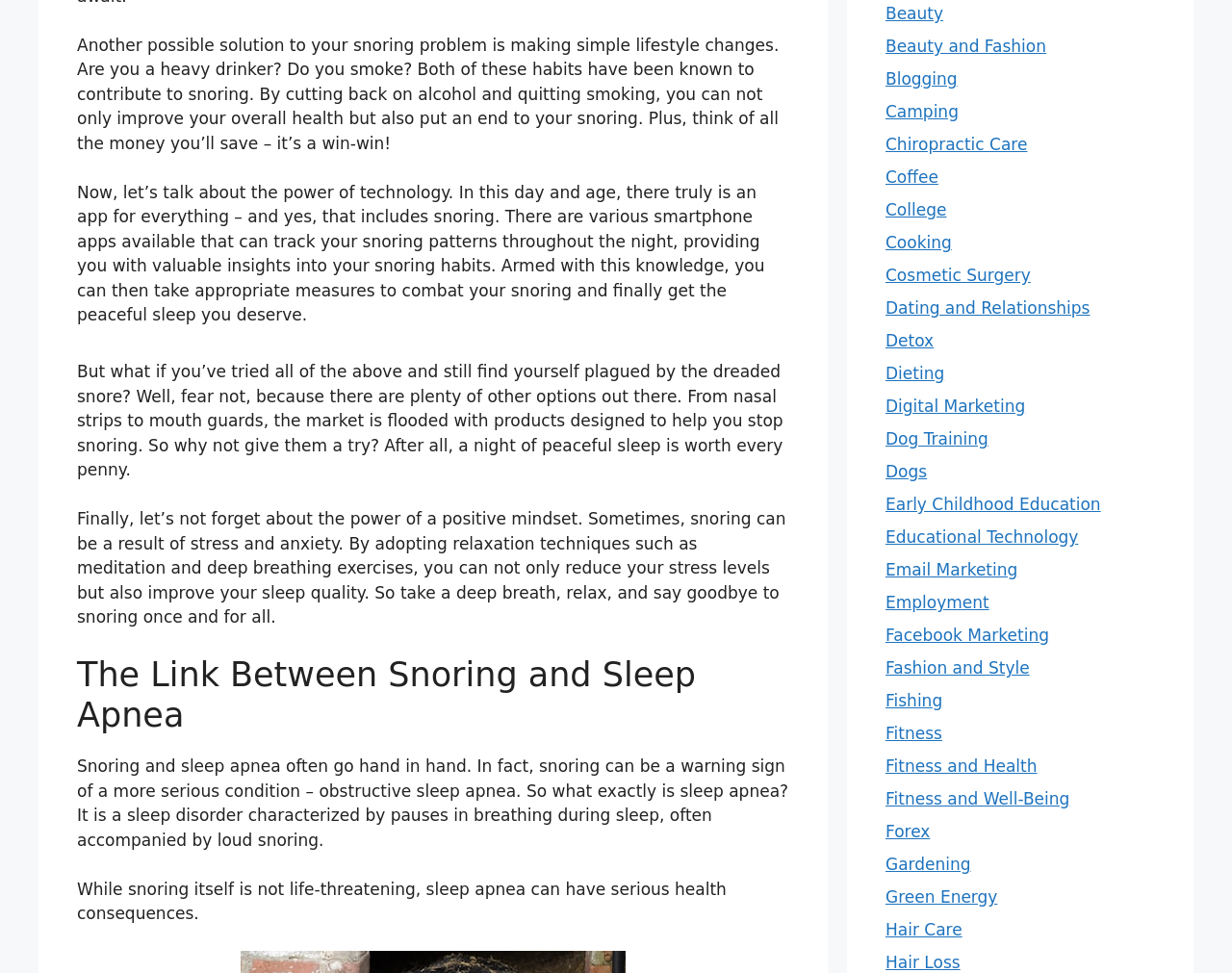Identify the coordinates of the bounding box for the element that must be clicked to accomplish the instruction: "Chat with sales support".

None